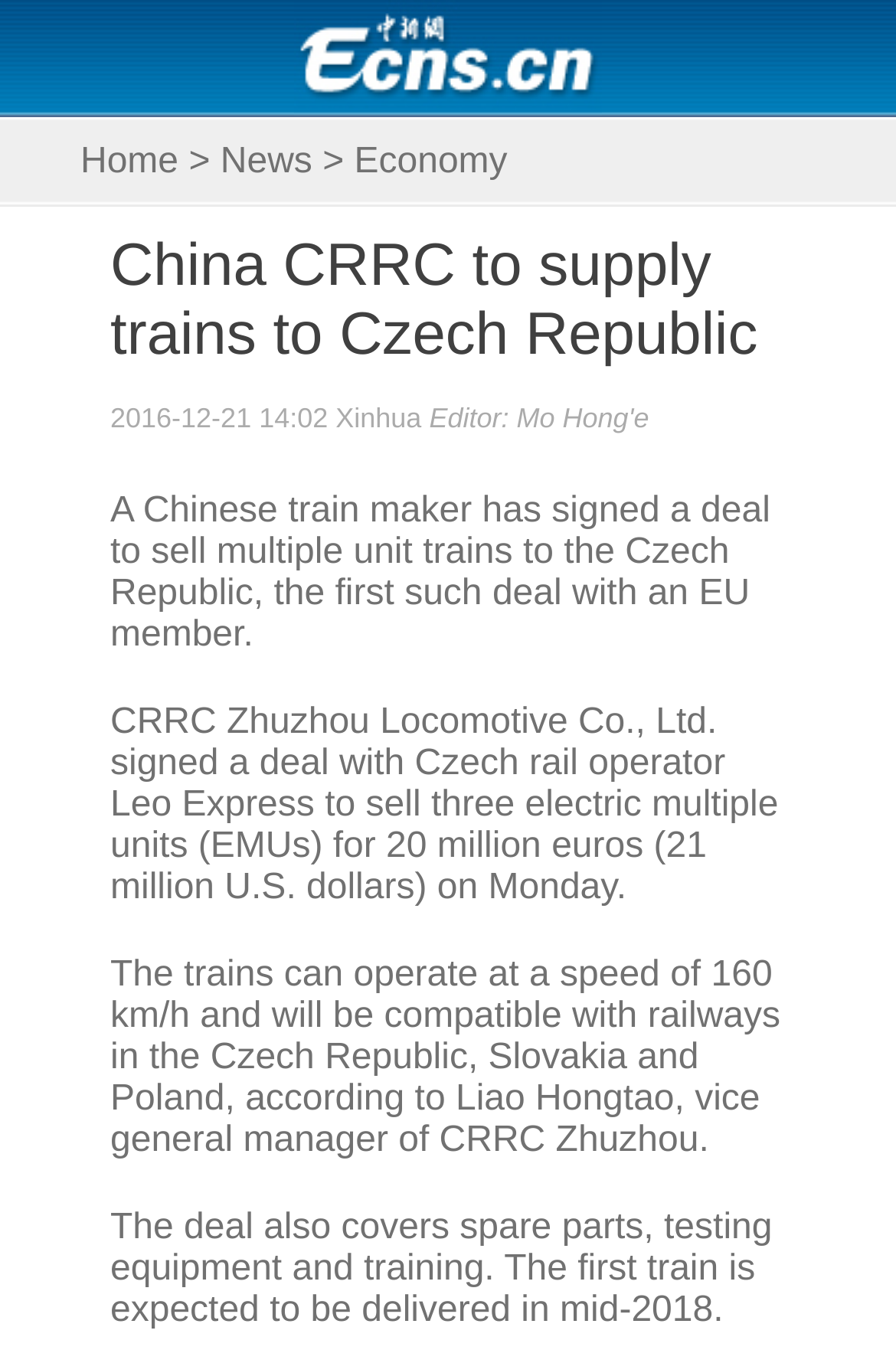What is the name of the Chinese train maker?
Based on the image, give a one-word or short phrase answer.

CRRC Zhuzhou Locomotive Co.